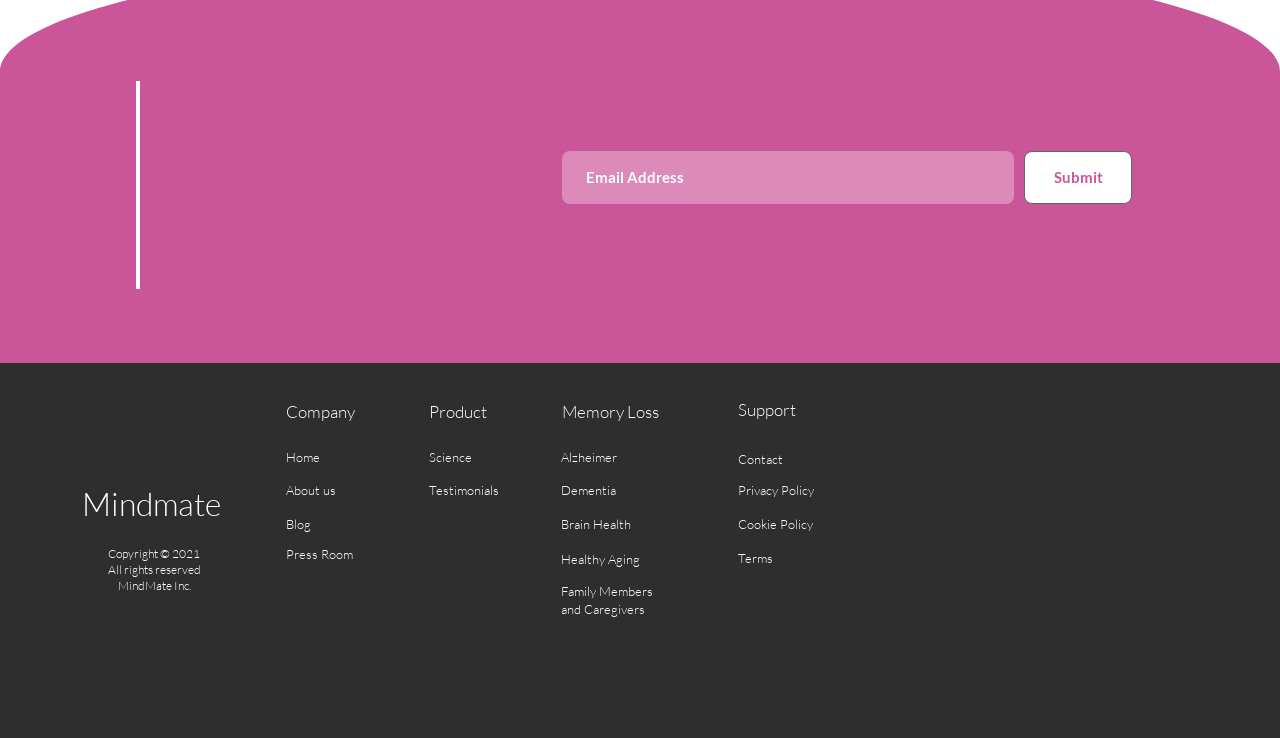Highlight the bounding box coordinates of the element you need to click to perform the following instruction: "Click submit."

[0.8, 0.205, 0.884, 0.276]